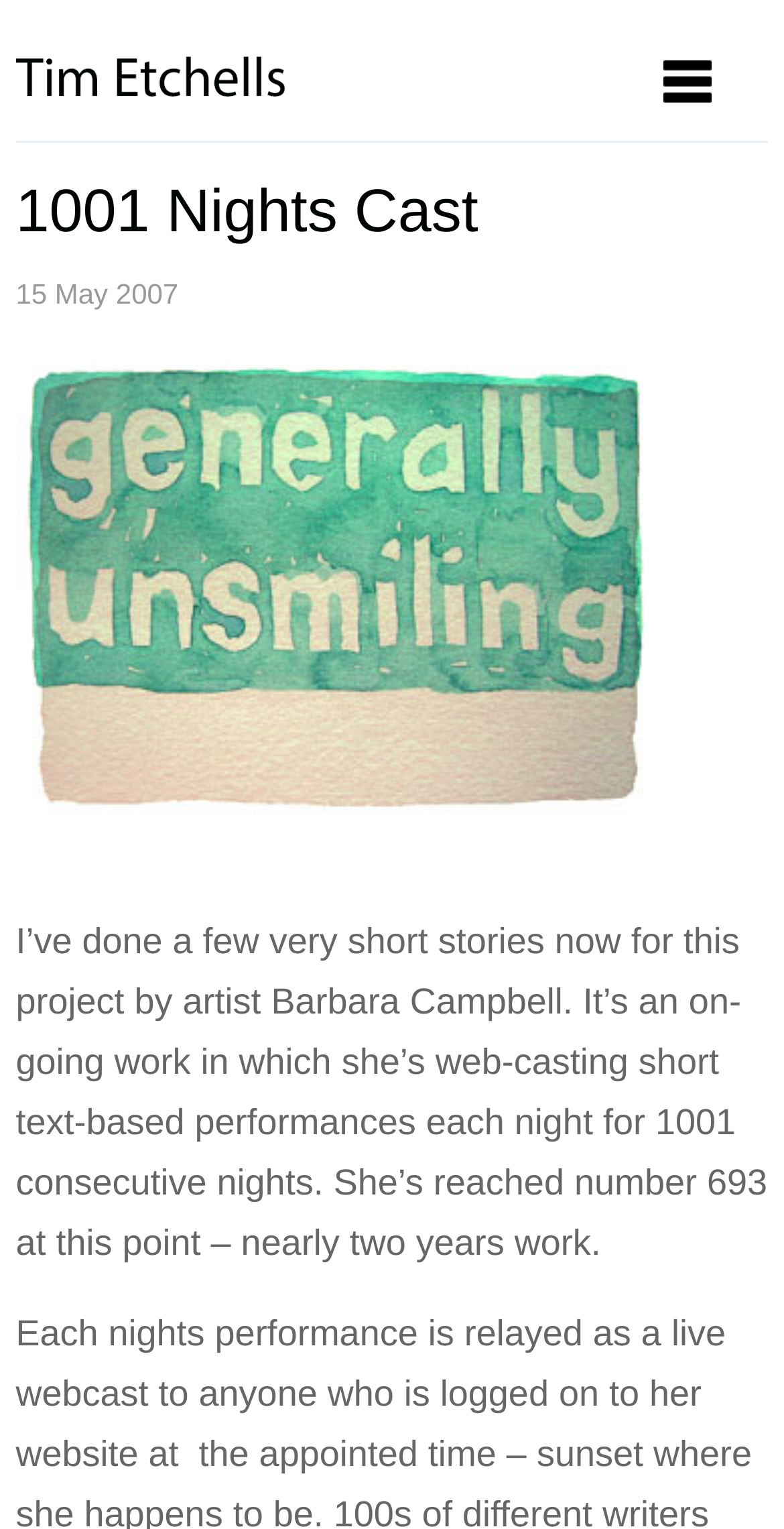Locate the bounding box of the UI element defined by this description: "1001 Nights Cast". The coordinates should be given as four float numbers between 0 and 1, formatted as [left, top, right, bottom].

[0.02, 0.117, 0.61, 0.16]